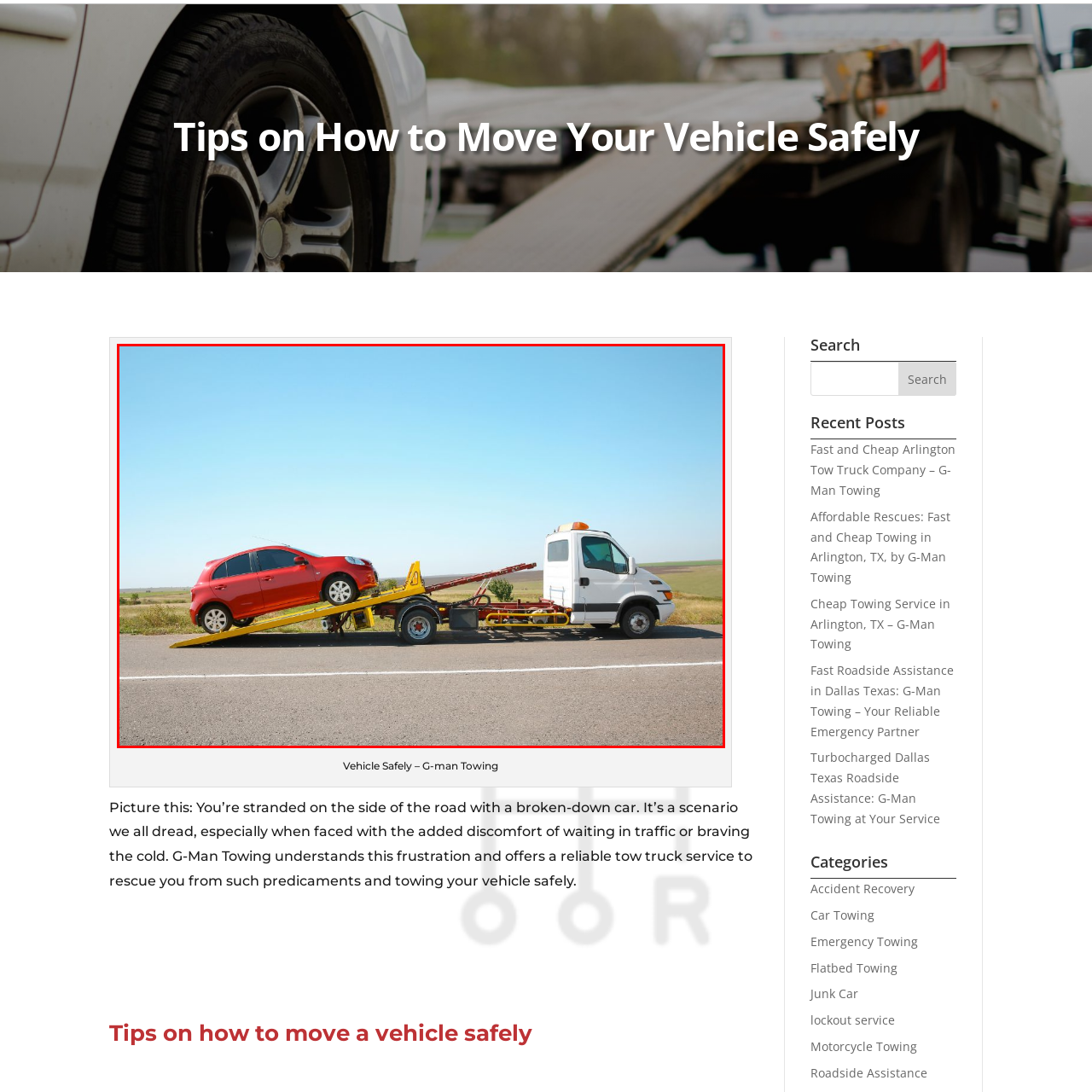Check the image inside the red boundary and briefly answer: What is the type of truck in the image?

Towing truck